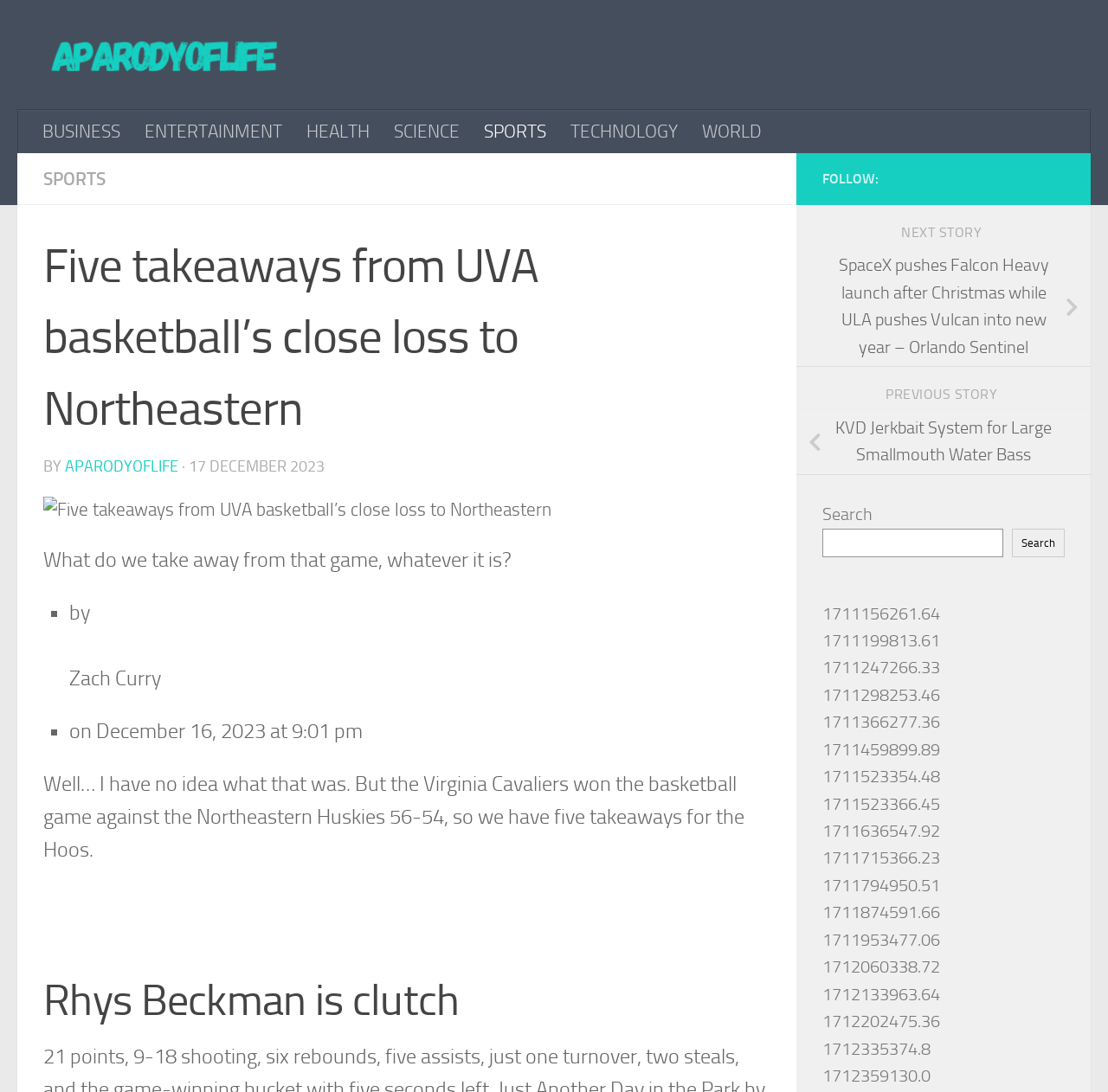Determine the bounding box coordinates for the area you should click to complete the following instruction: "Search for a topic".

[0.742, 0.459, 0.961, 0.51]